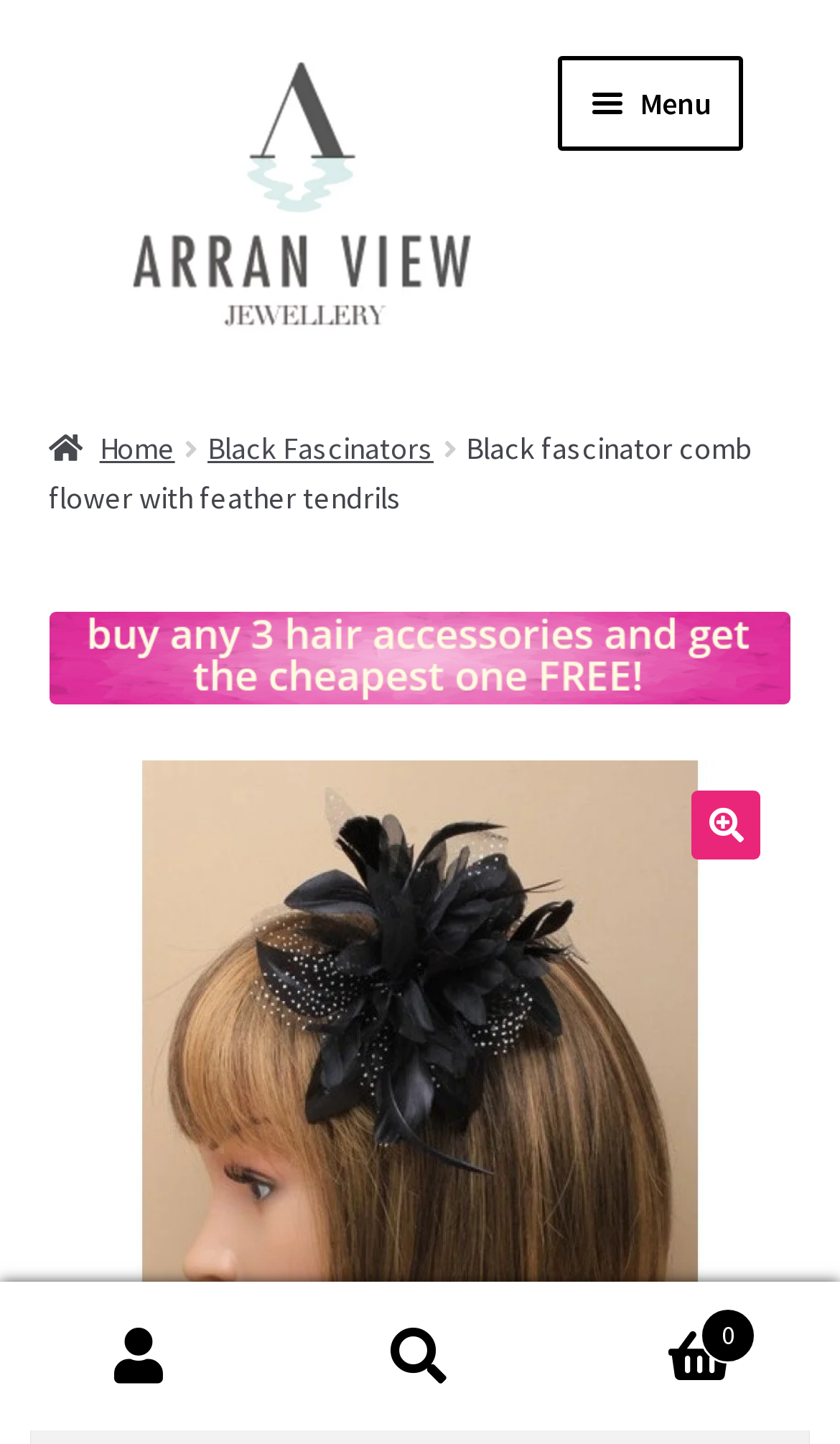What is the purpose of the button with the magnifying glass icon?
Can you give a detailed and elaborate answer to the question?

I inferred the purpose of the button by analyzing the link element with the text ' Search' and the button element with the same icon, which suggests that it is a search function.